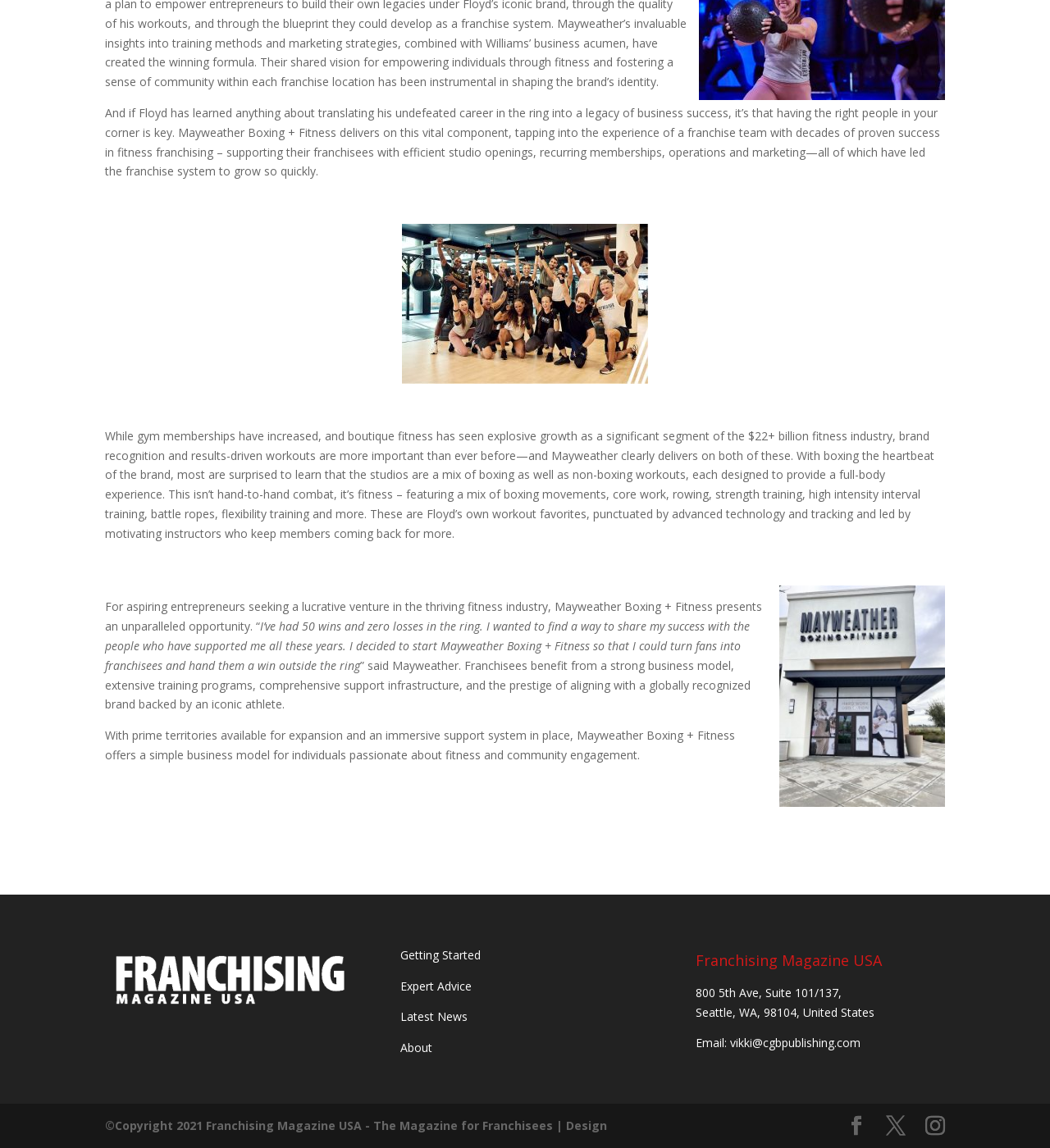Pinpoint the bounding box coordinates of the clickable element to carry out the following instruction: "Send an email to vikki@cgbpublishing.com."

[0.695, 0.902, 0.82, 0.915]